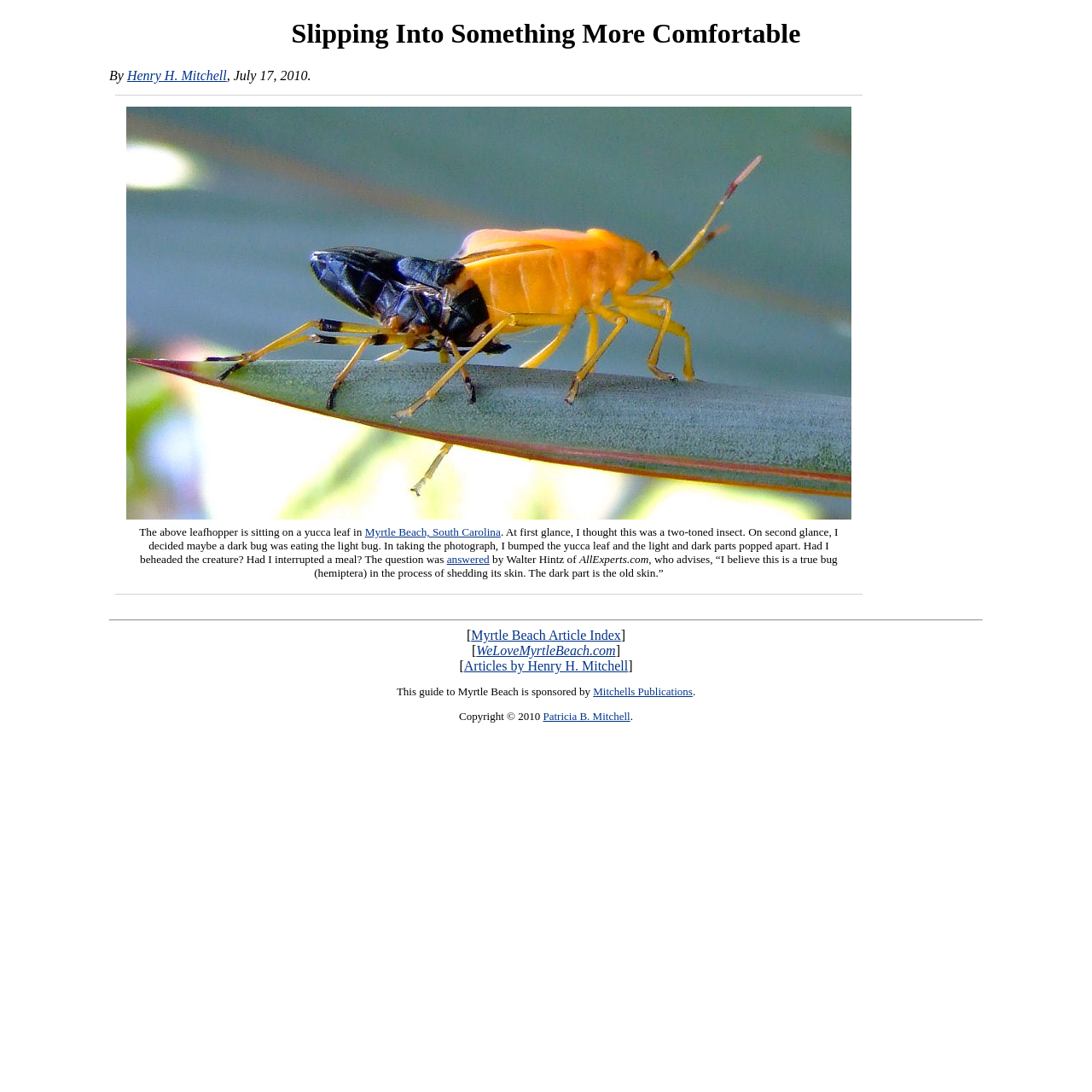Locate the bounding box coordinates of the clickable area needed to fulfill the instruction: "Read the article about Myrtle Beach, South Carolina".

[0.334, 0.481, 0.458, 0.493]